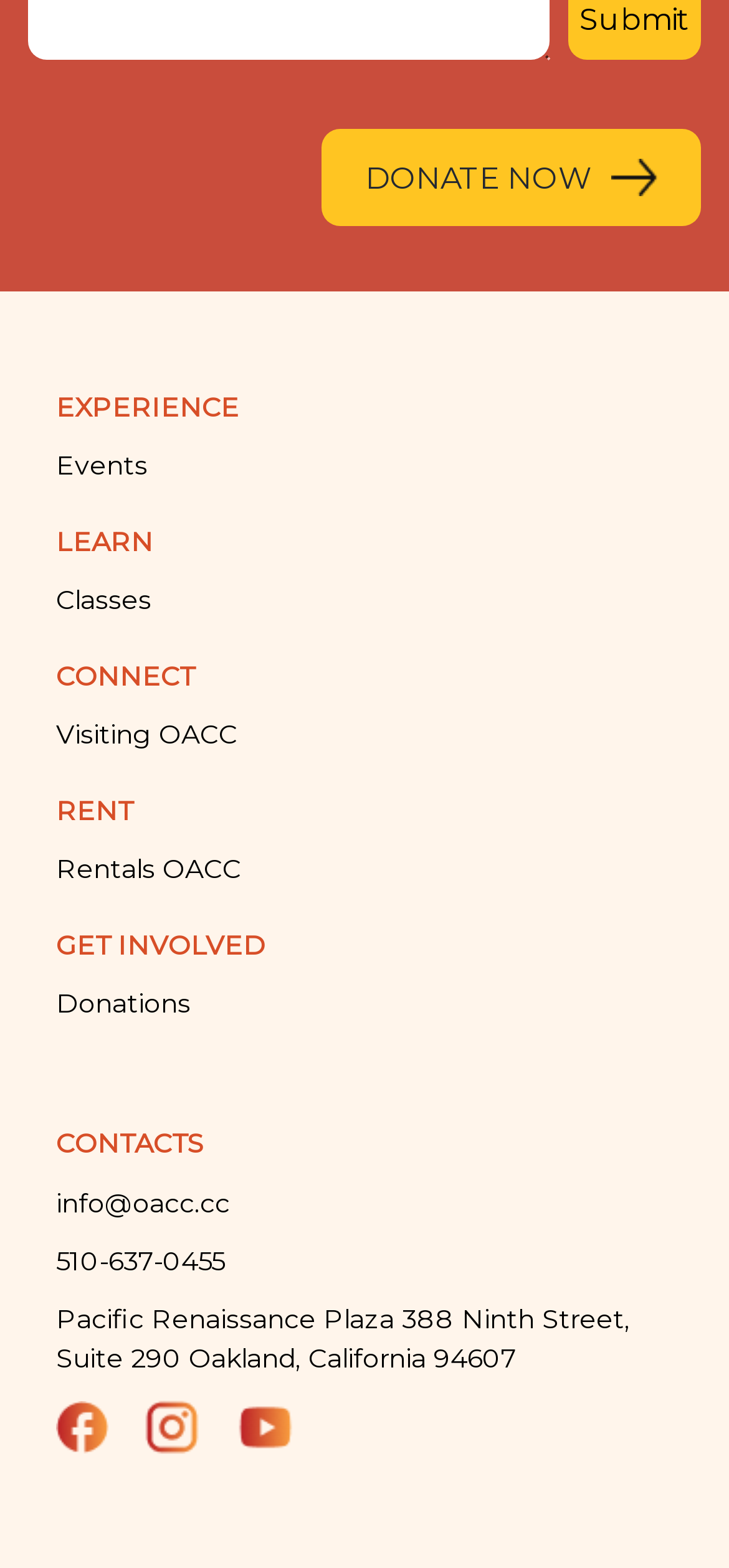Please identify the bounding box coordinates of the element's region that needs to be clicked to fulfill the following instruction: "Contact OACC". The bounding box coordinates should consist of four float numbers between 0 and 1, i.e., [left, top, right, bottom].

[0.077, 0.718, 0.279, 0.74]